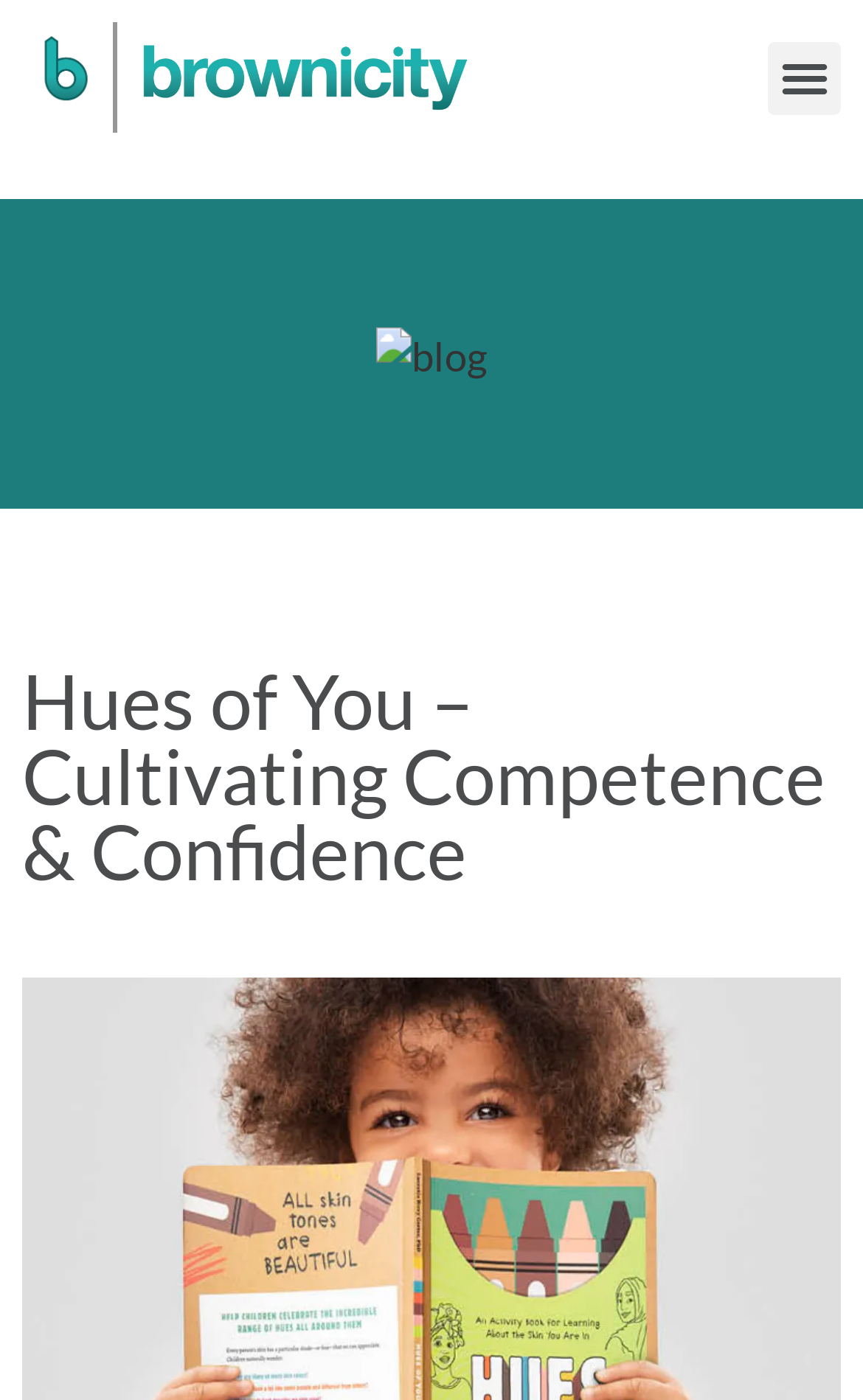Use a single word or phrase to answer the question: 
What is the logo of this website?

Brownicity Logo